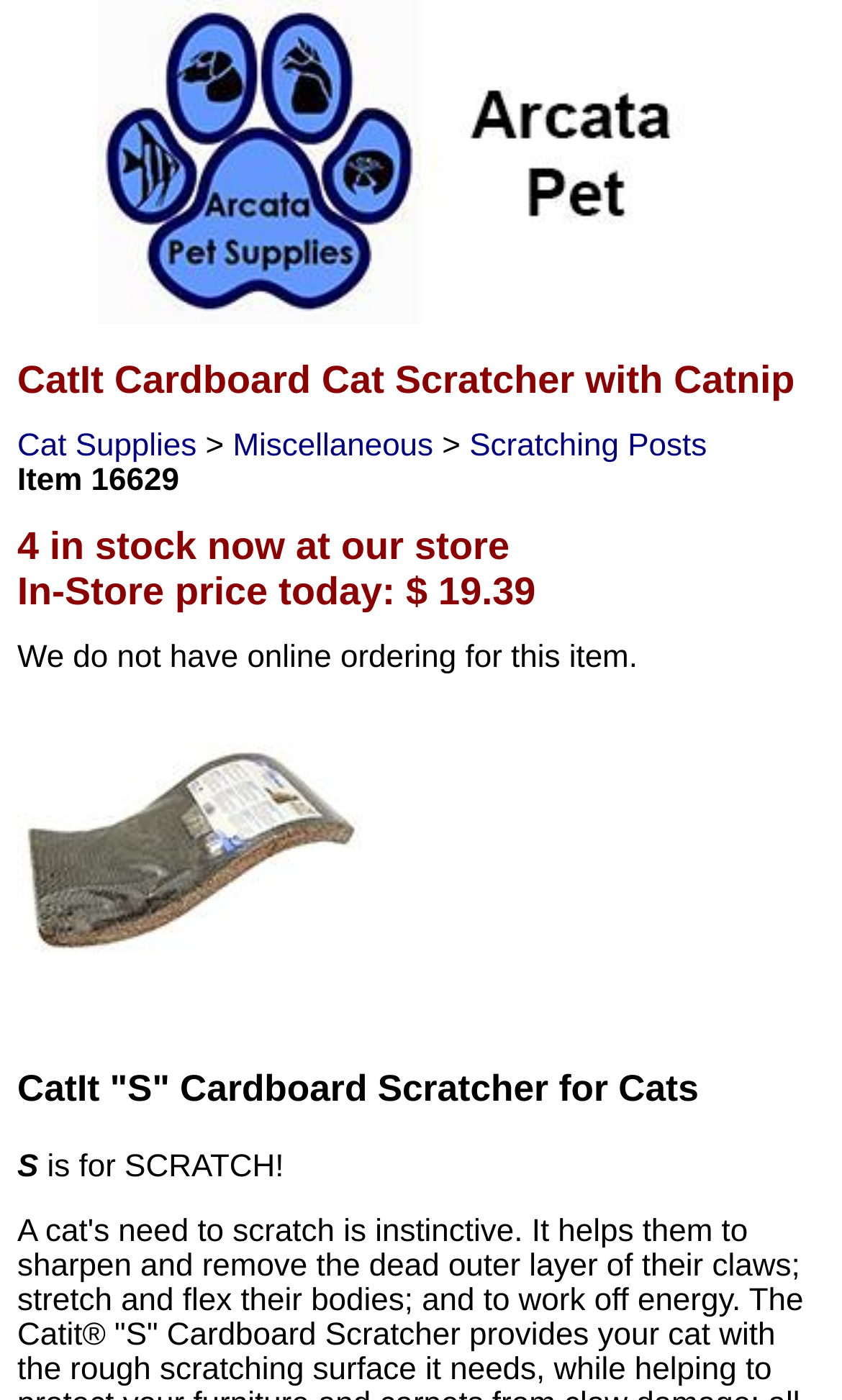What is the price of the CatIt Cardboard Cat Scratcher?
Look at the webpage screenshot and answer the question with a detailed explanation.

I found the price by looking at the section that describes the product, where it says 'In-Store price today: $19.39', indicating that the price of the CatIt Cardboard Cat Scratcher is $19.39.